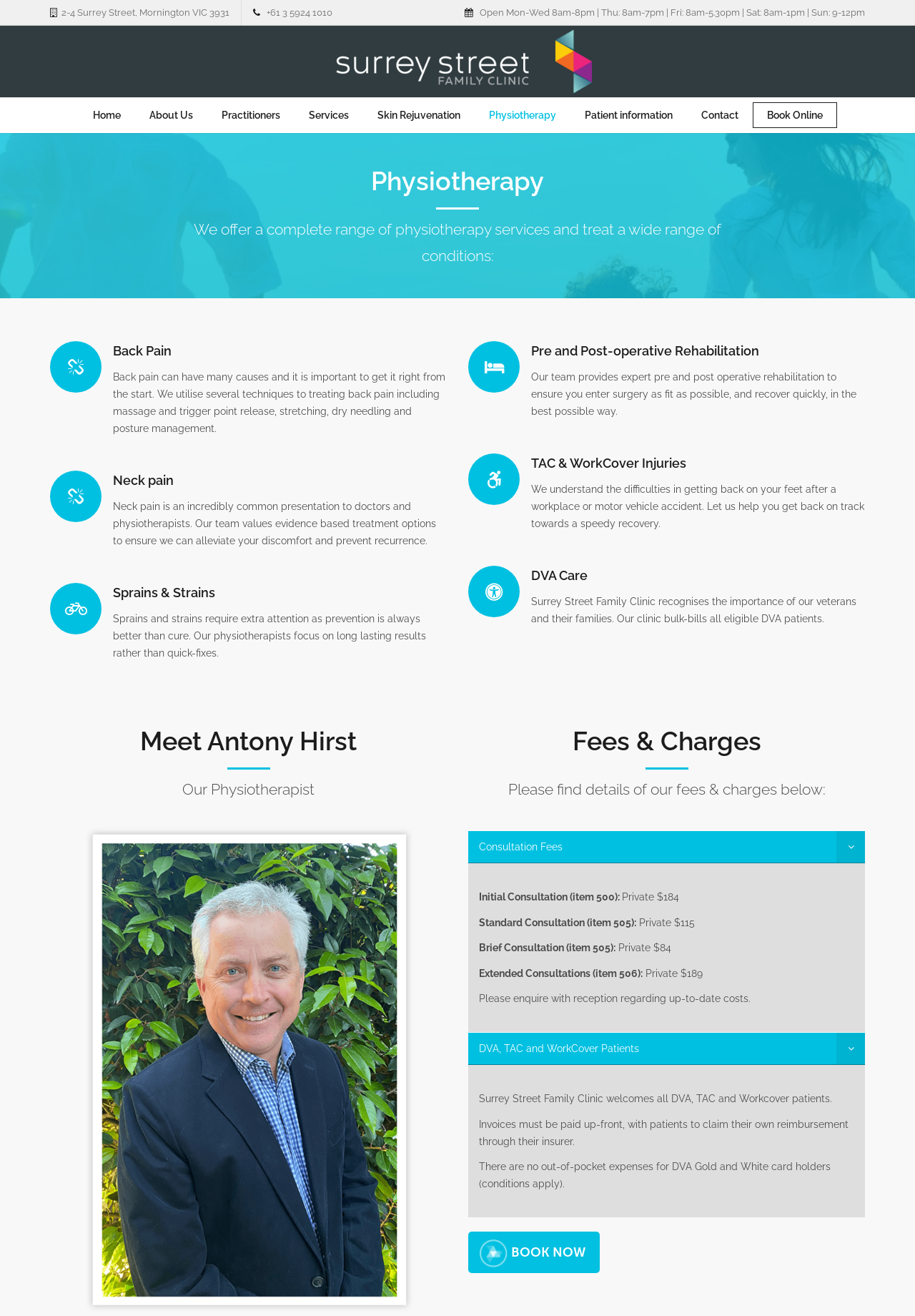Use a single word or phrase to respond to the question:
What types of injuries do the physiotherapists at Surrey Street Family Clinic treat?

Back pain, Neck pain, Sprains & Strains, etc.